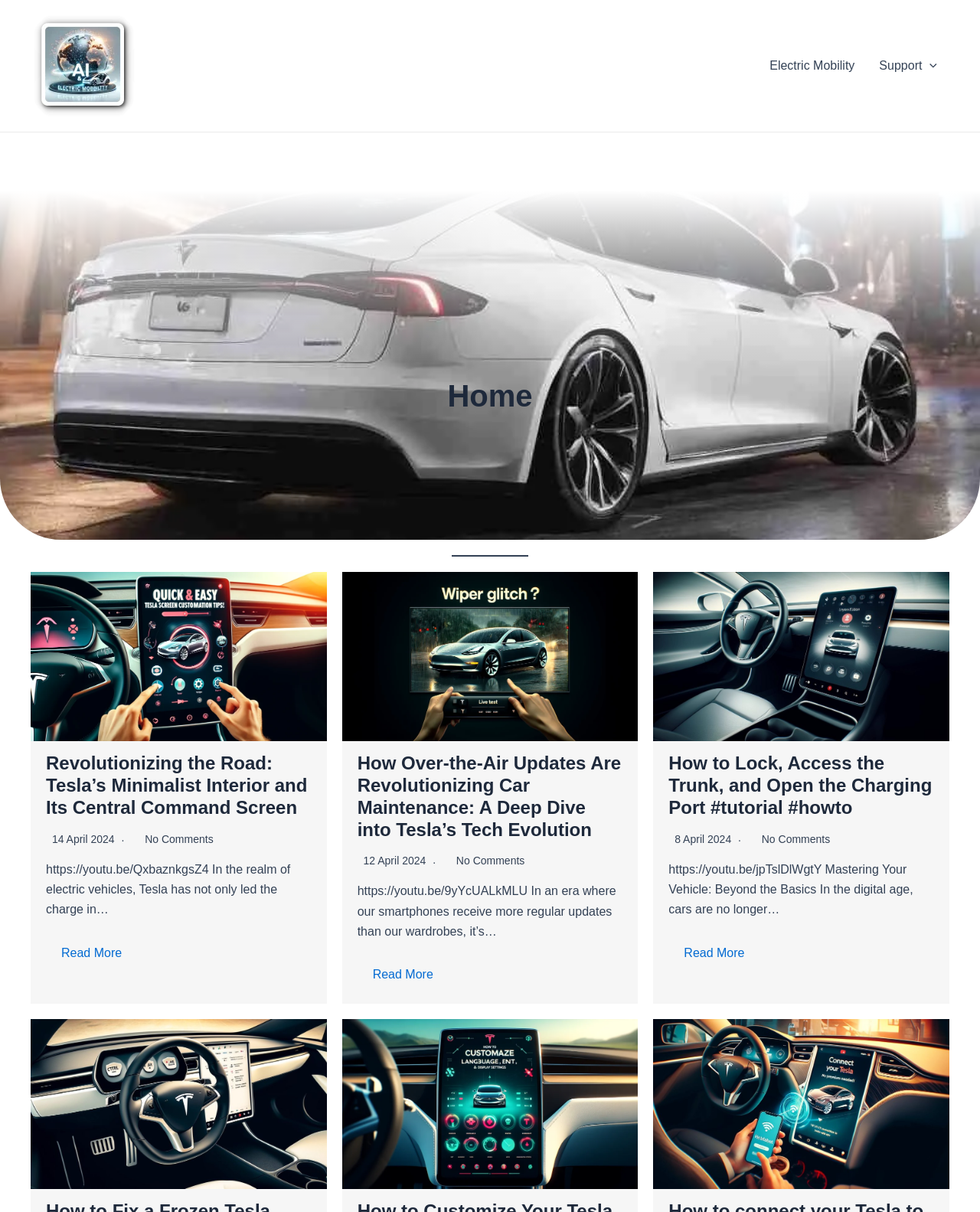Find the bounding box coordinates of the clickable area that will achieve the following instruction: "Watch the tutorial on How to Lock, Access the Trunk, and Open the Charging Port".

[0.682, 0.621, 0.951, 0.674]